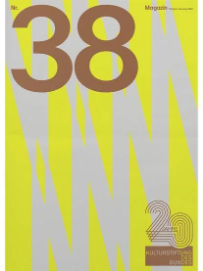Summarize the image with a detailed caption.

This image features the cover of Magazine No. 38, characterized by a vibrant yellow background adorned with bold typography. The number '38' is prominently displayed in a large, eye-catching font, emphasizing its position as the issue number. Below the number, the cover includes a stylized graphic and text referring to the Cultural Foundation's 20-year anniversary, indicating a celebratory theme reflecting on two decades of cultural contributions. The minimalist design and striking color choice suggest a contemporary aesthetic, likely appealing to a wide audience interested in cultural publications.